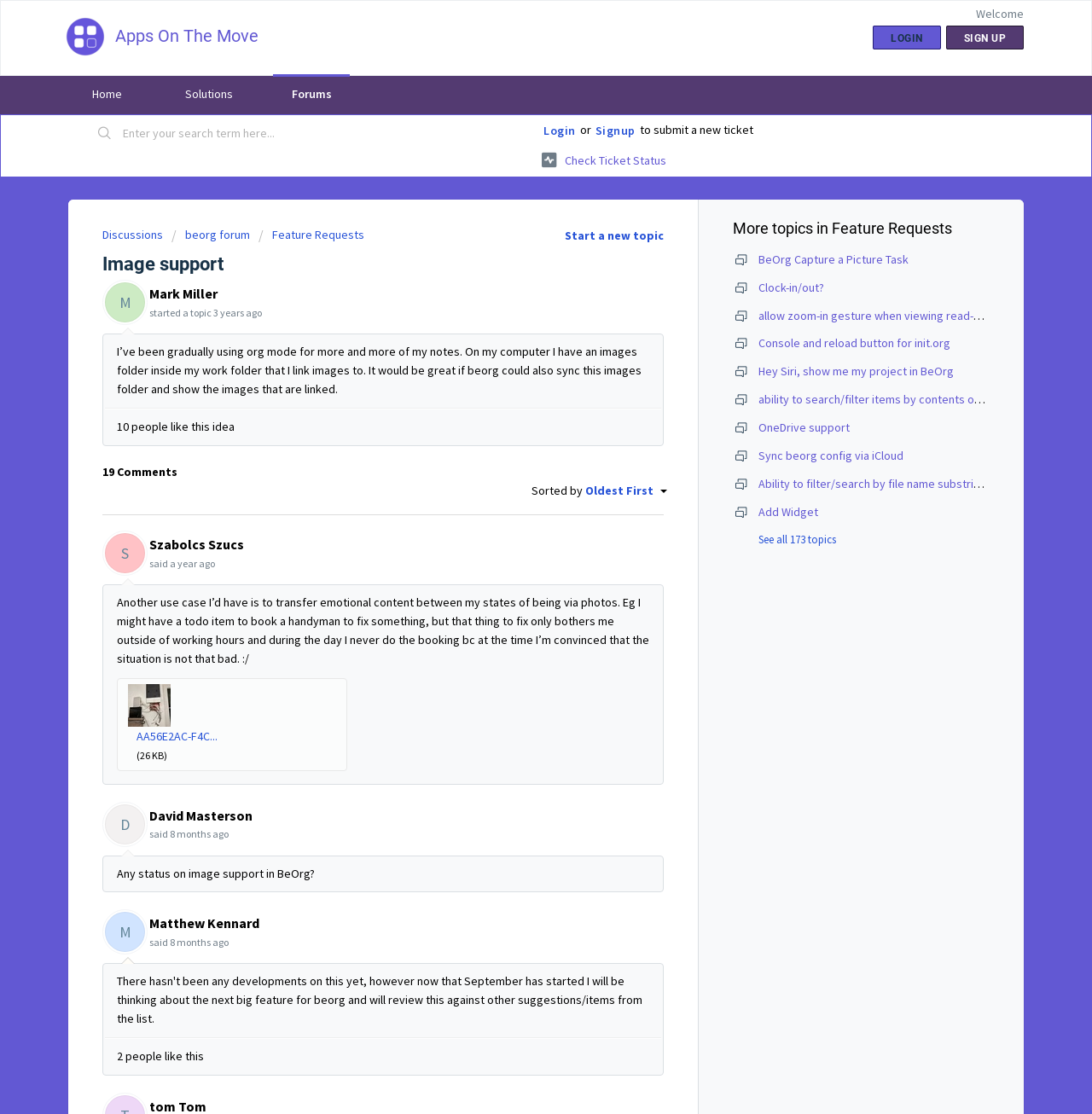Identify and extract the heading text of the webpage.

Apps On The Move